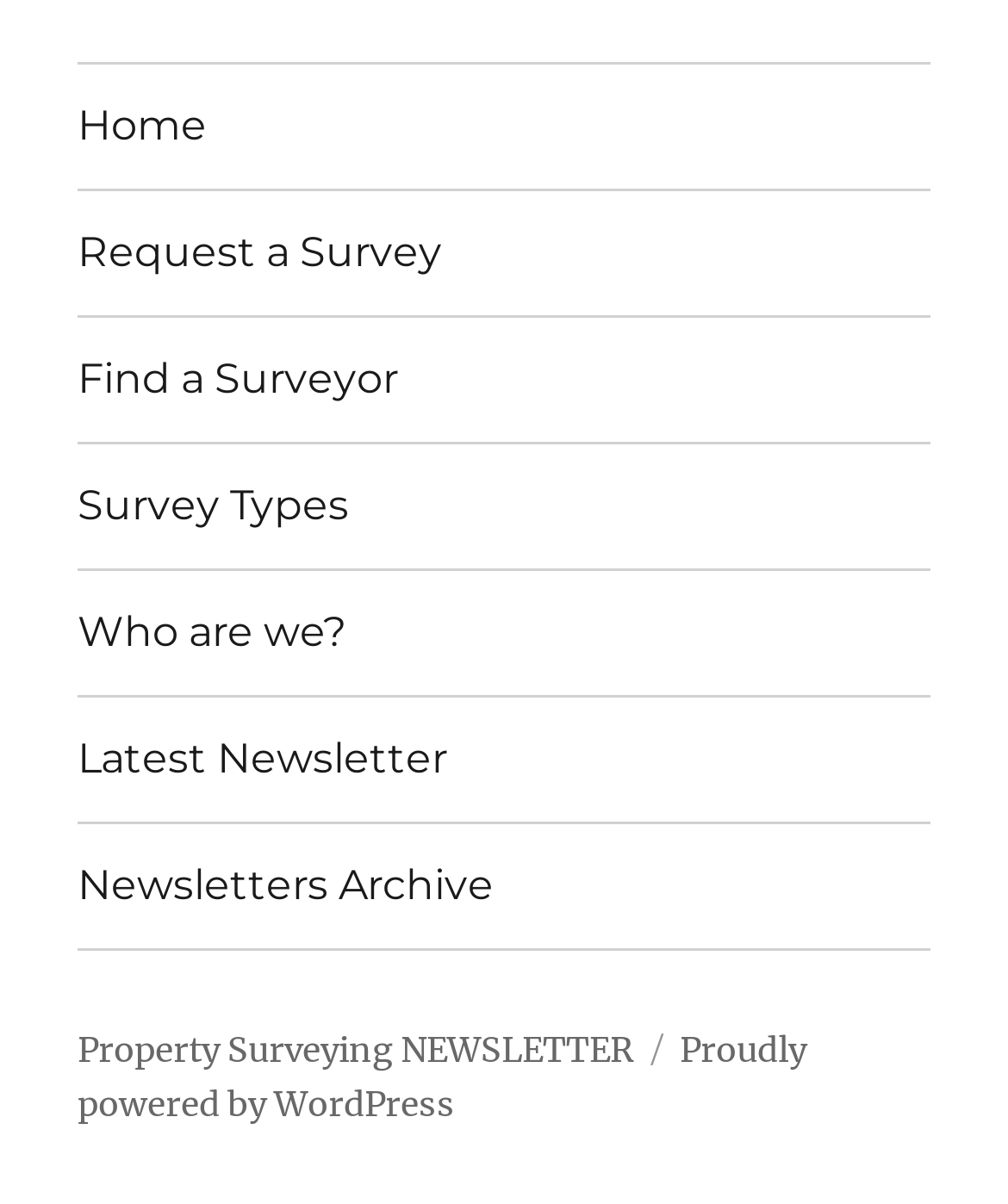What is the text of the first link above the footer?
Using the image as a reference, answer the question in detail.

I looked at the webpage and found the first link above the footer section, which has the text 'Property Surveying NEWSLETTER'.